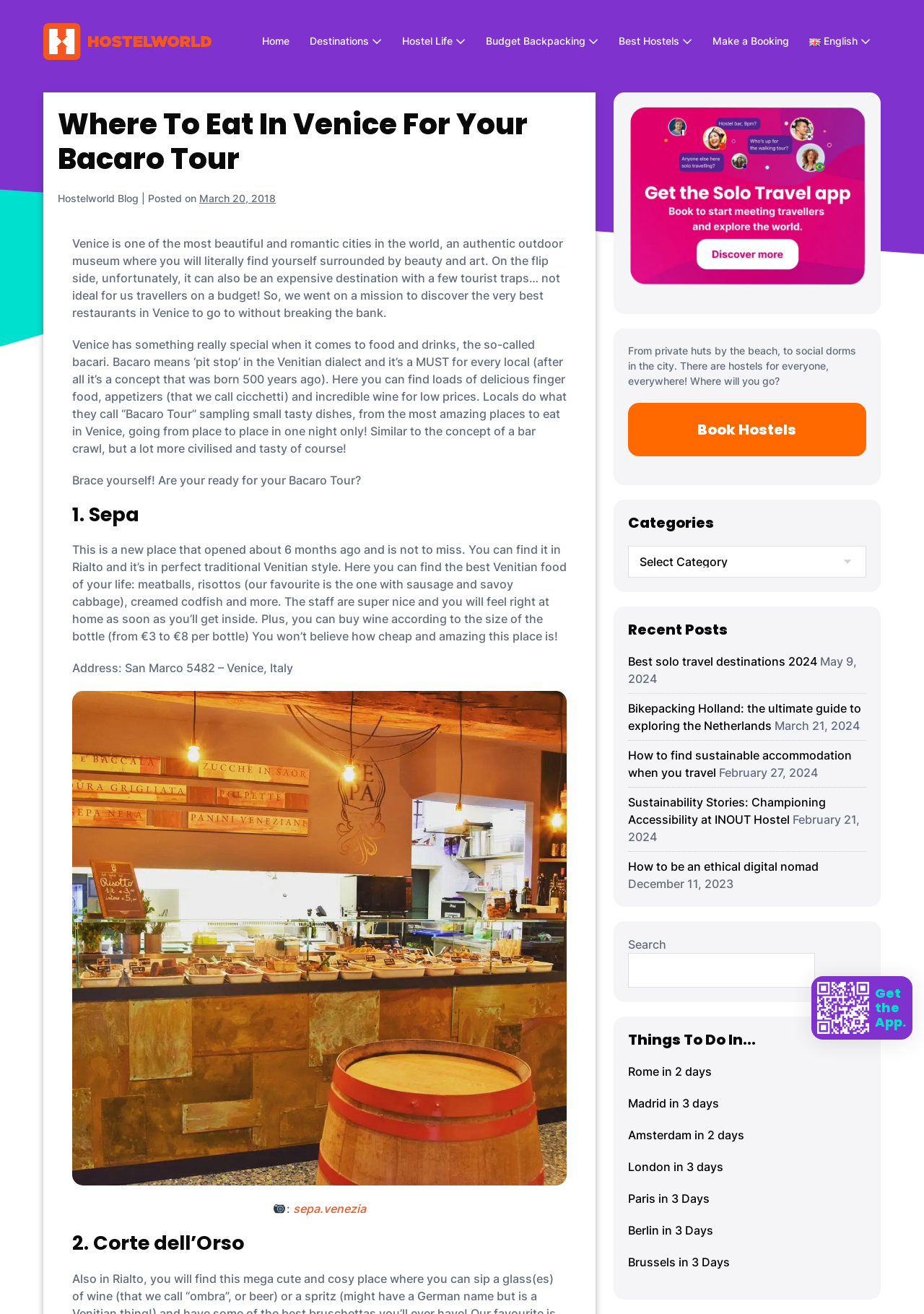Please find the bounding box coordinates of the element's region to be clicked to carry out this instruction: "Click on the 'Home' link".

[0.272, 0.02, 0.324, 0.044]